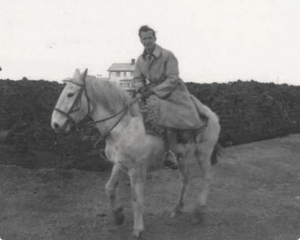Where is the photograph taken? Observe the screenshot and provide a one-word or short phrase answer.

Fitzroy